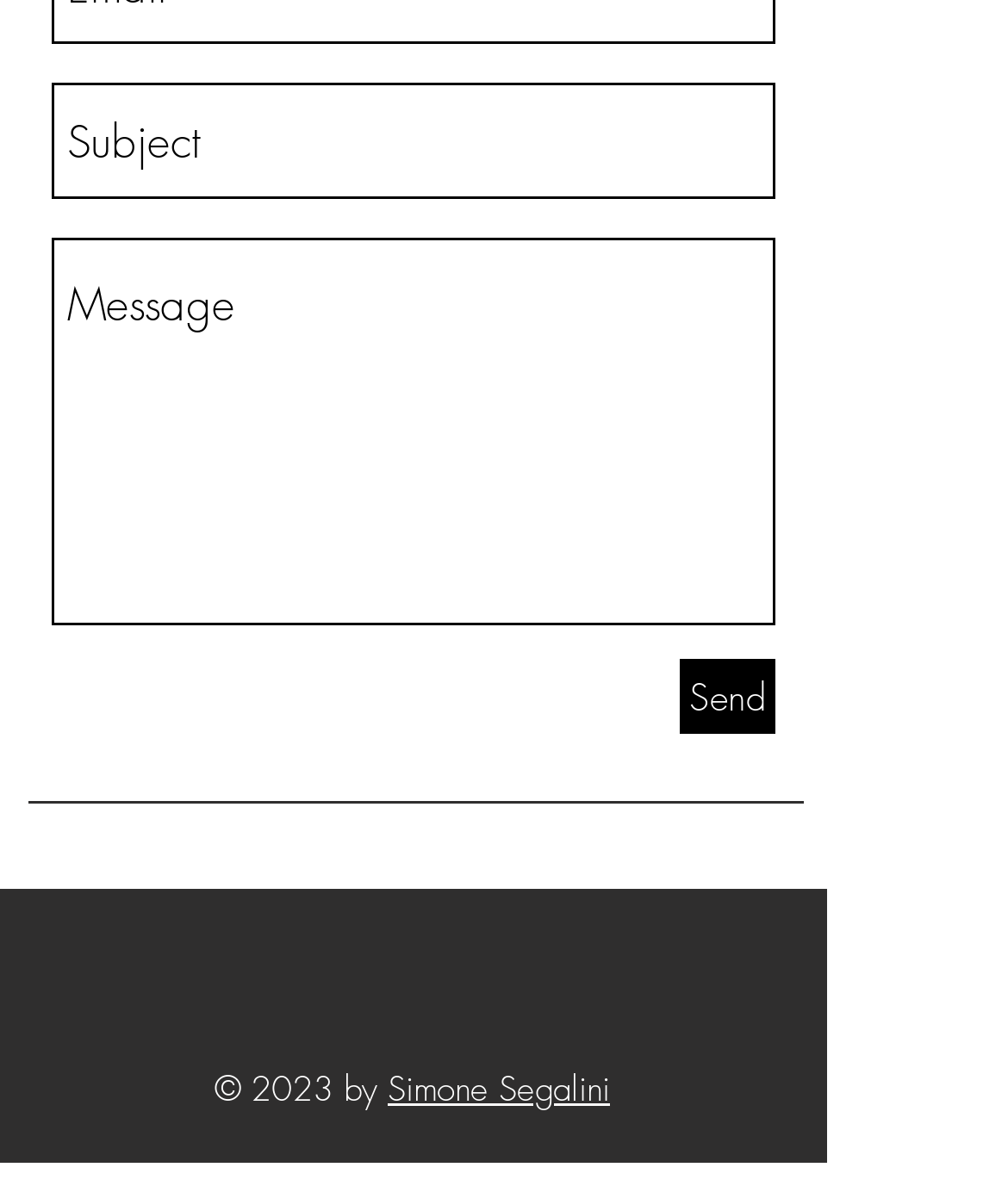What is the purpose of the 'Send' button?
Look at the image and answer with only one word or phrase.

To send a message